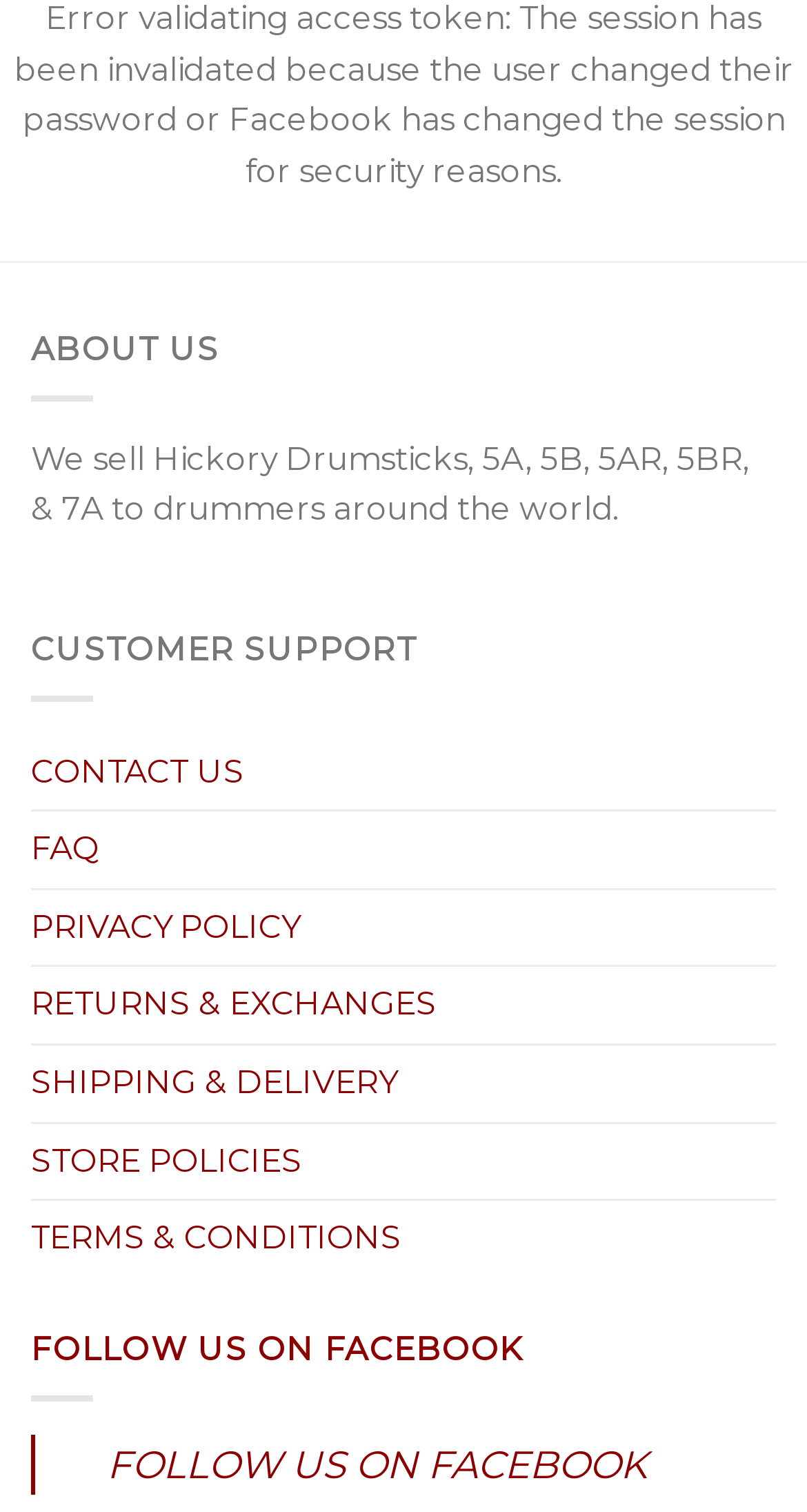Provide your answer to the question using just one word or phrase: What information can I find in the FAQ section?

Frequently Asked Questions